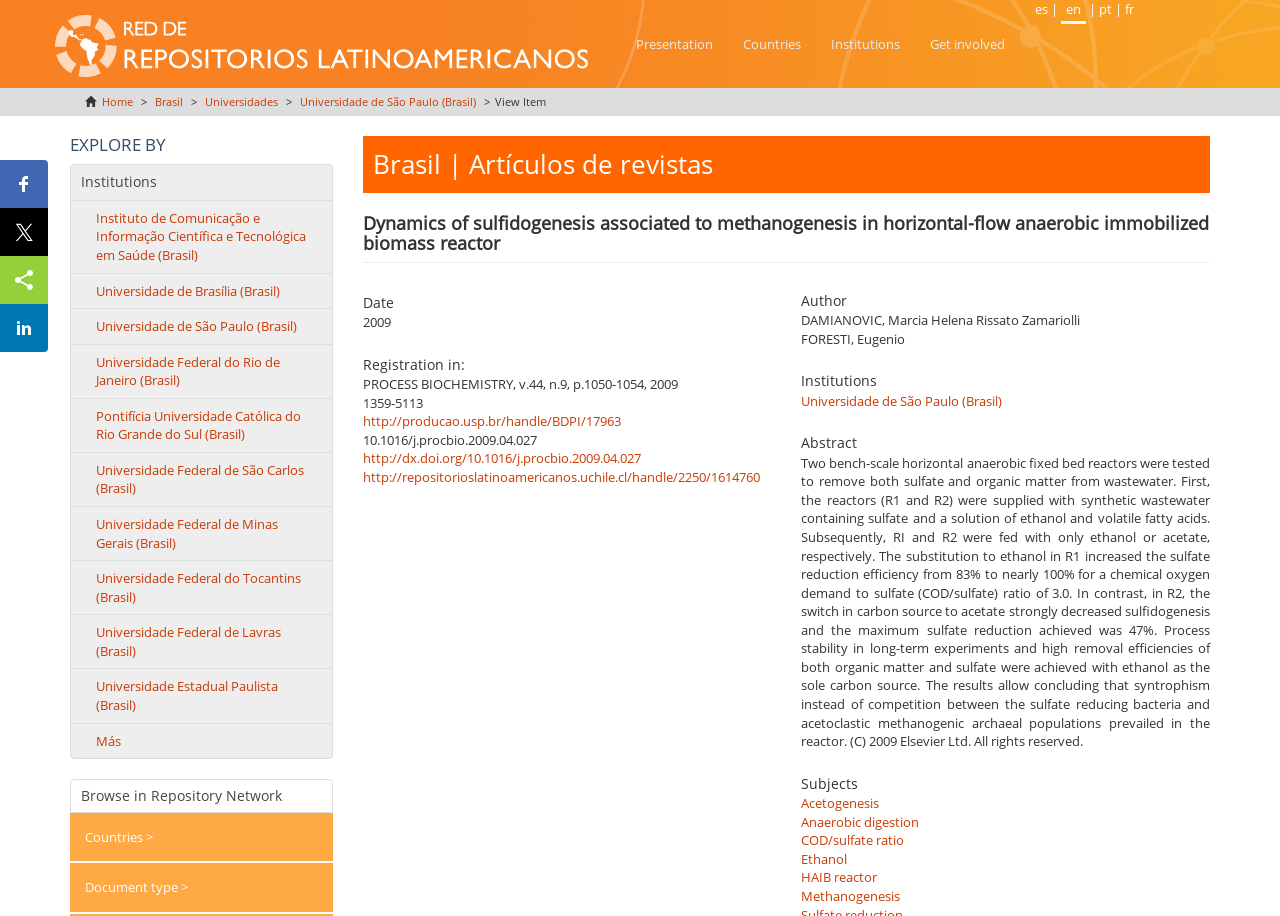Answer the question below using just one word or a short phrase: 
What is the institution of the author?

Universidade de São Paulo (Brasil)